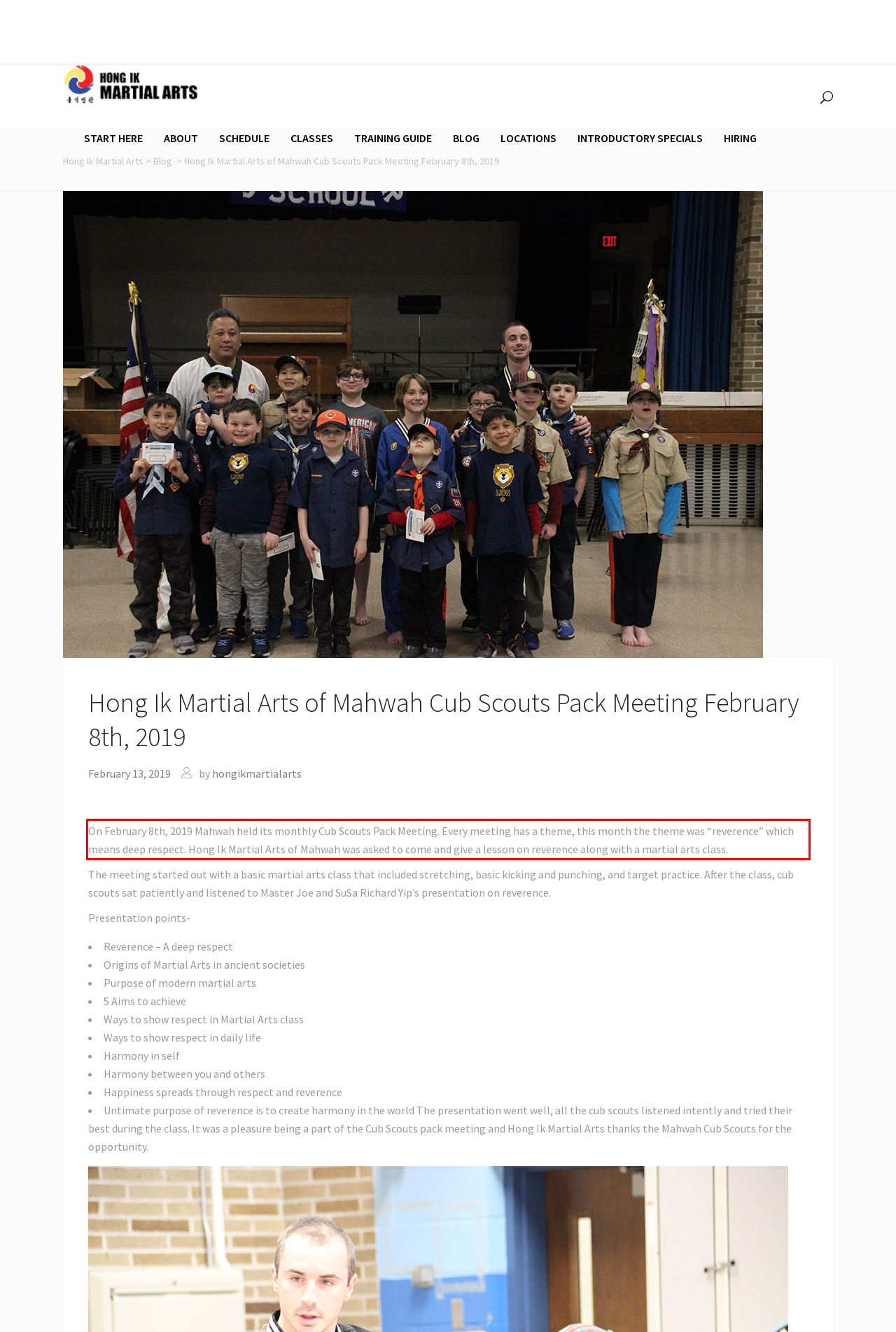Look at the webpage screenshot and recognize the text inside the red bounding box.

On February 8th, 2019 Mahwah held its monthly Cub Scouts Pack Meeting. Every meeting has a theme, this month the theme was “reverence” which means deep respect. Hong Ik Martial Arts of Mahwah was asked to come and give a lesson on reverence along with a martial arts class.